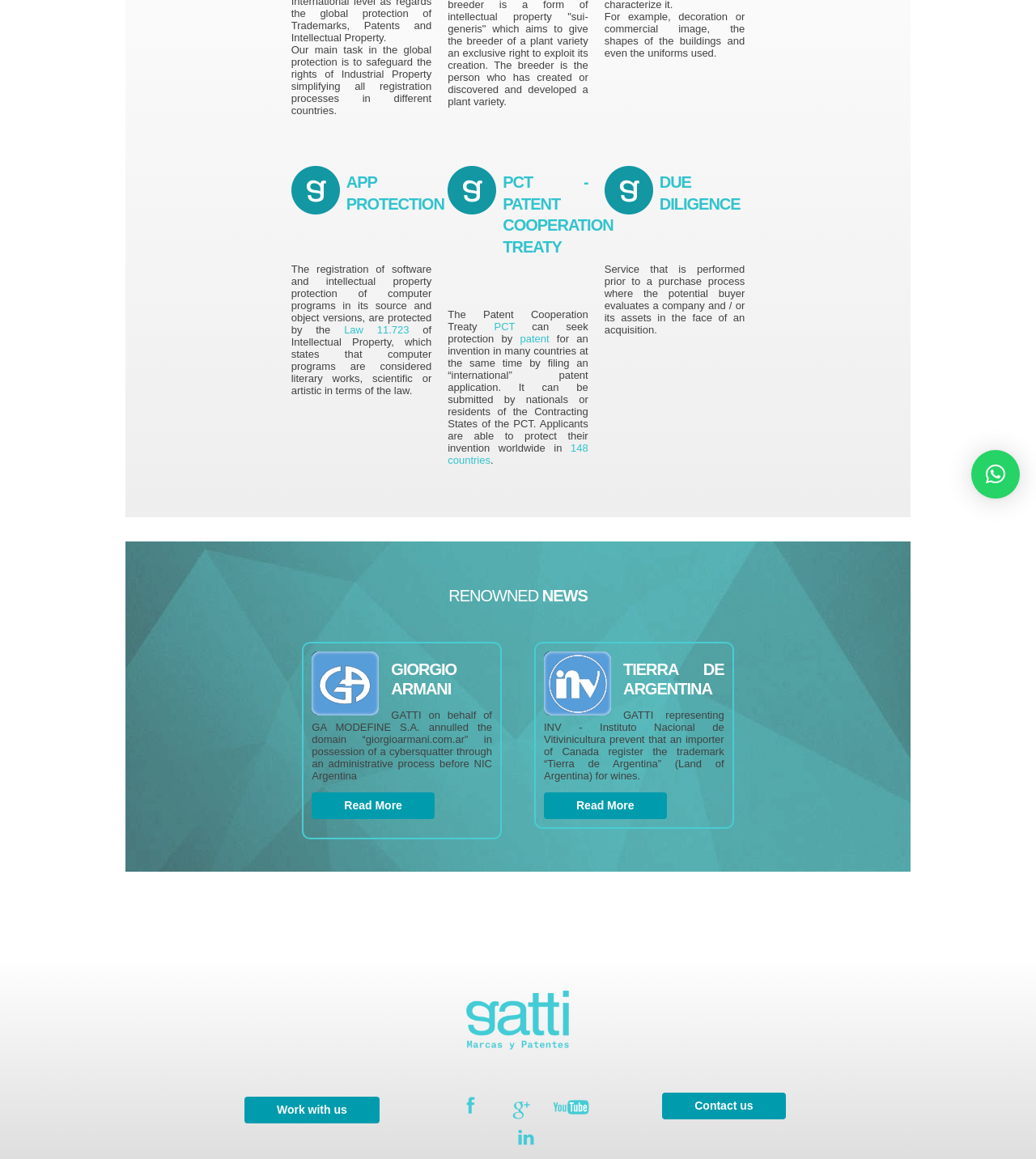Identify the bounding box for the given UI element using the description provided. Coordinates should be in the format (top-left x, top-left y, bottom-right x, bottom-right y) and must be between 0 and 1. Here is the description: PCT - PATENT COOPERATION TREATY

[0.485, 0.15, 0.592, 0.22]